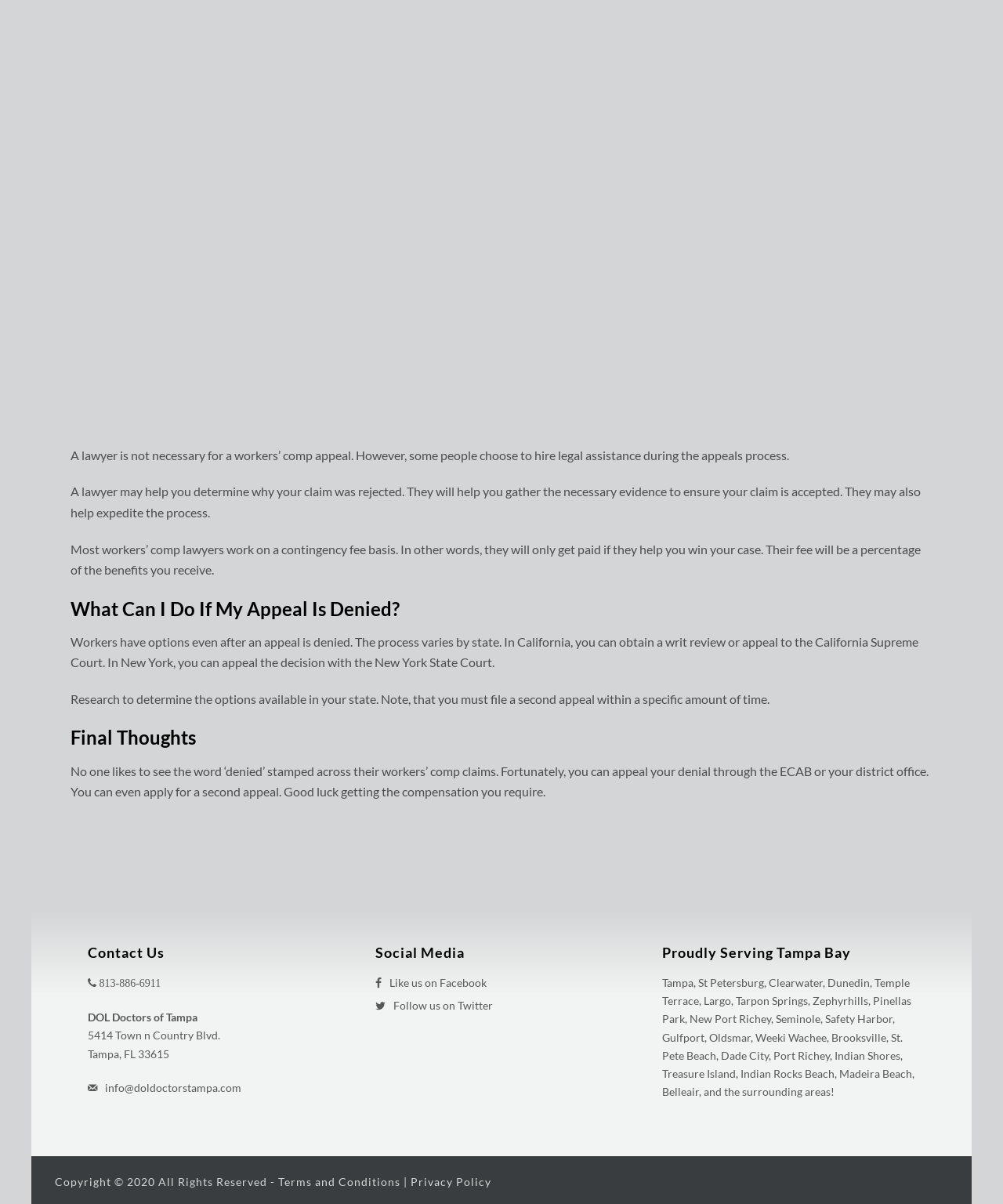Analyze the image and deliver a detailed answer to the question: What can a lawyer do to help with a workers' comp appeal?

According to the webpage, a lawyer can help determine why a workers' comp claim was rejected and gather necessary evidence to ensure the claim is accepted. They may also help expedite the process.